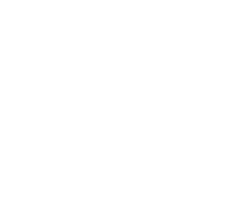Offer a detailed narrative of the scene depicted in the image.

The image features a simple yet impactful black icon representing an envelope, often associated with email communication. This icon encapsulates the essence of sharing content digitally, especially in the context of podcast promotion. It serves as a clear visual cue inviting users to share information via email, emphasizing the ease of connecting with others about topics such as music, culture, or personal interests. In the broader context of the surrounding content, this image is linked to an invitation to engage with a podcast featuring discussions with musicians, promising insights and delightful moments.